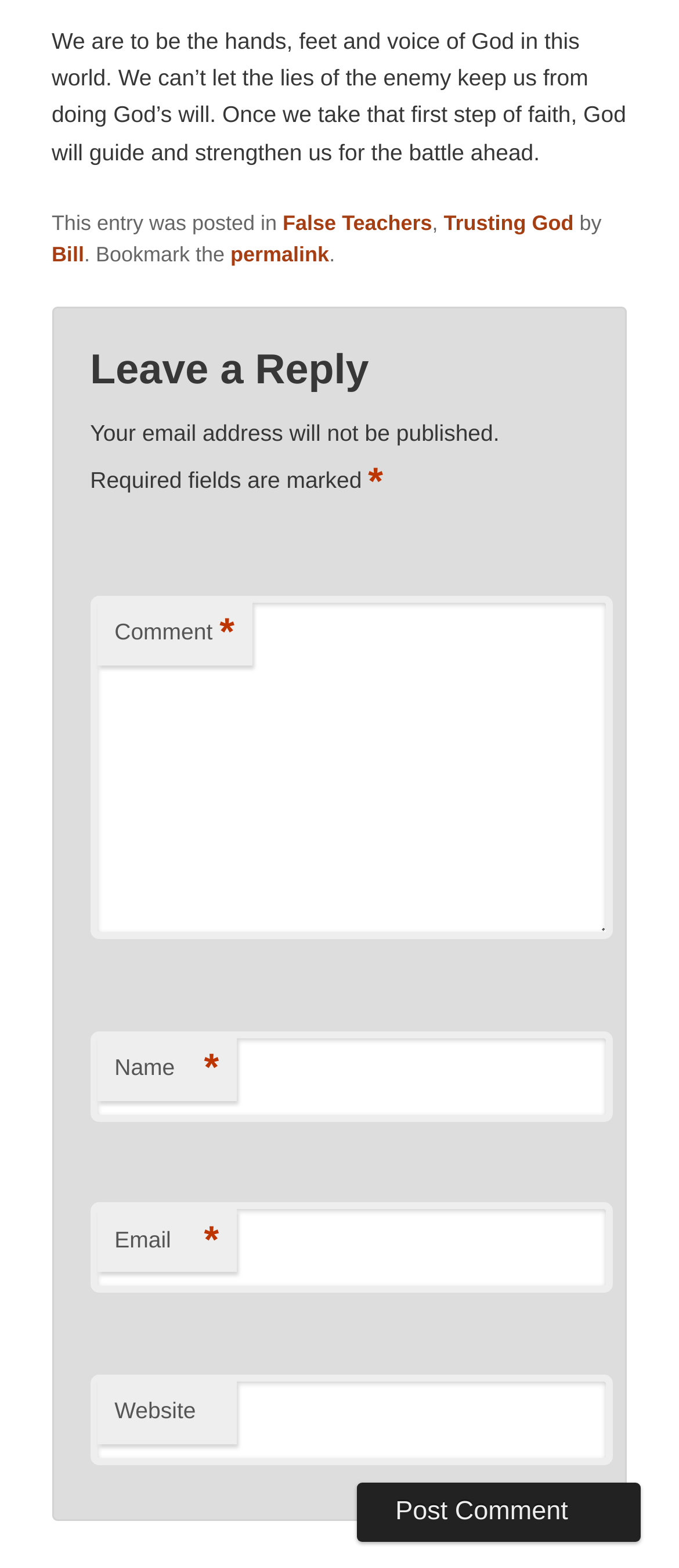What is the purpose of the form at the bottom of the page?
Kindly offer a detailed explanation using the data available in the image.

The form at the bottom of the page appears to be a comment form, as it includes fields for name, email, and website, as well as a comment box. The button at the bottom of the form is labeled 'Post Comment', which further suggests that the purpose of the form is to allow users to leave comments on the webpage.